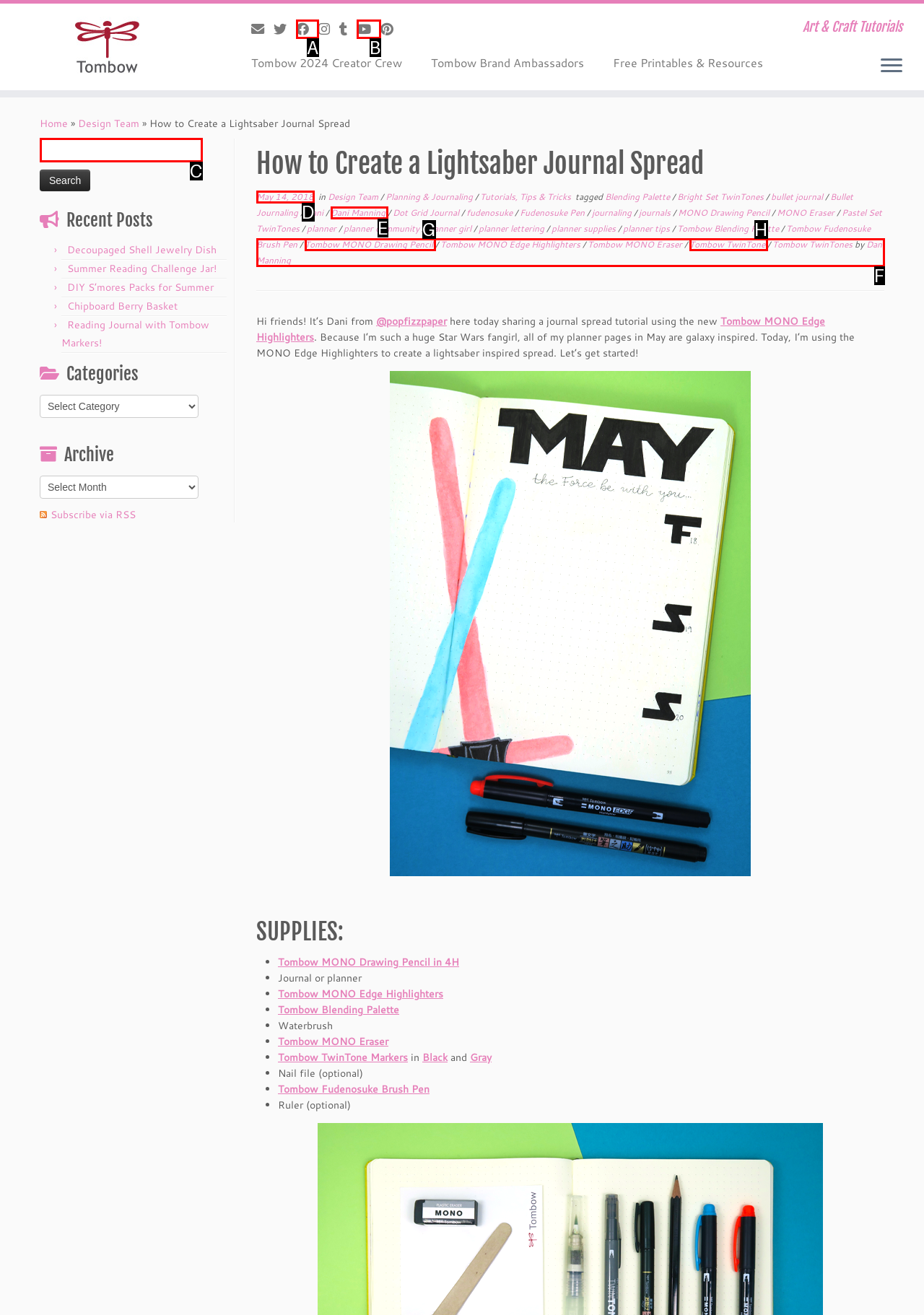Indicate the HTML element that should be clicked to perform the task: Search for something Reply with the letter corresponding to the chosen option.

C